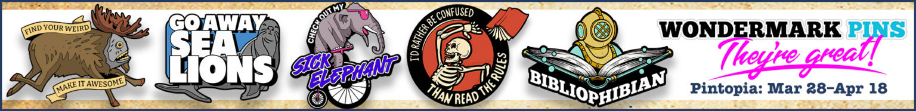What is the tagline of WONDERMARK PINS? Based on the image, give a response in one word or a short phrase.

They're great!